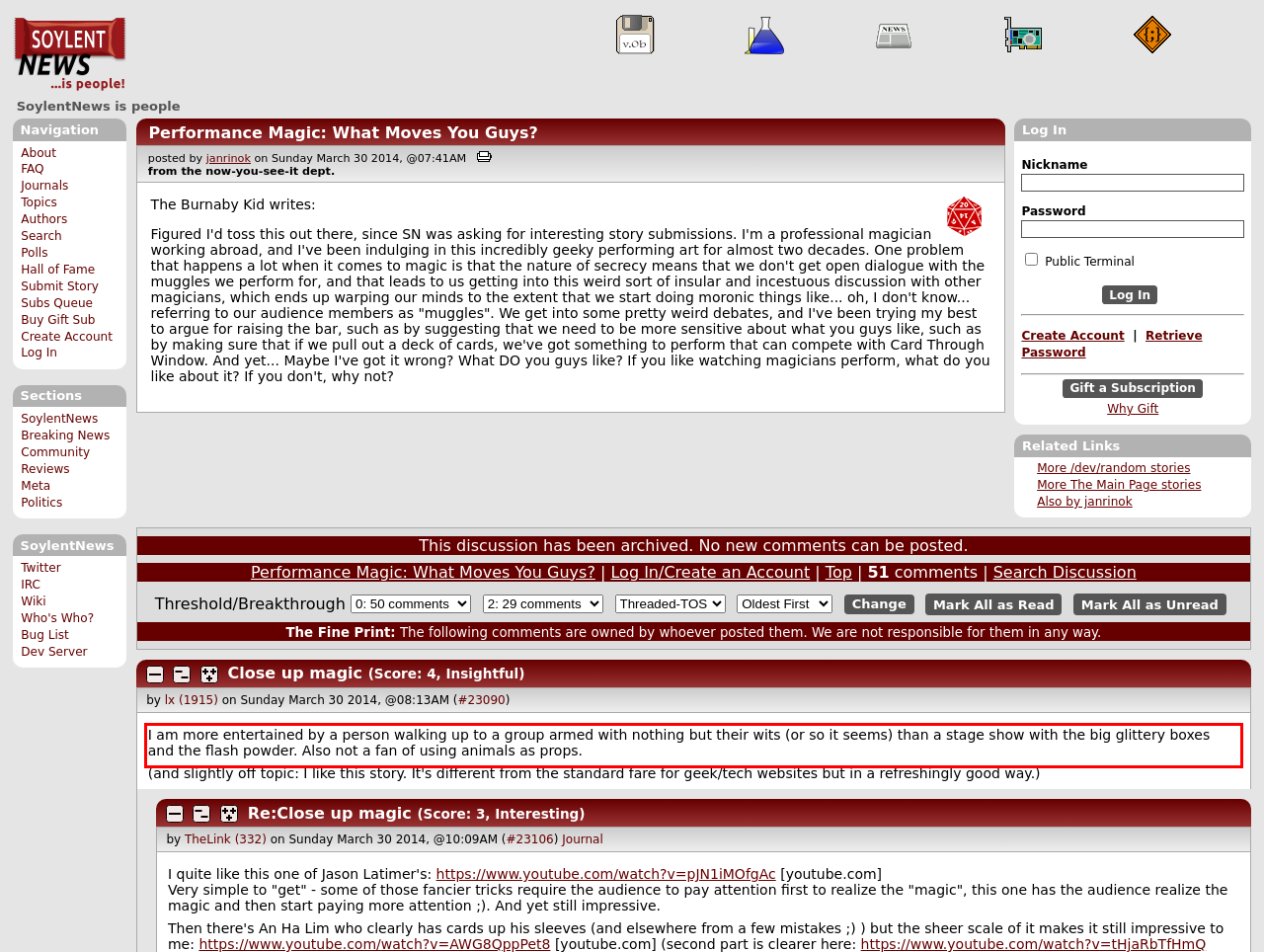Examine the screenshot of the webpage, locate the red bounding box, and generate the text contained within it.

I am more entertained by a person walking up to a group armed with nothing but their wits (or so it seems) than a stage show with the big glittery boxes and the flash powder. Also not a fan of using animals as props.